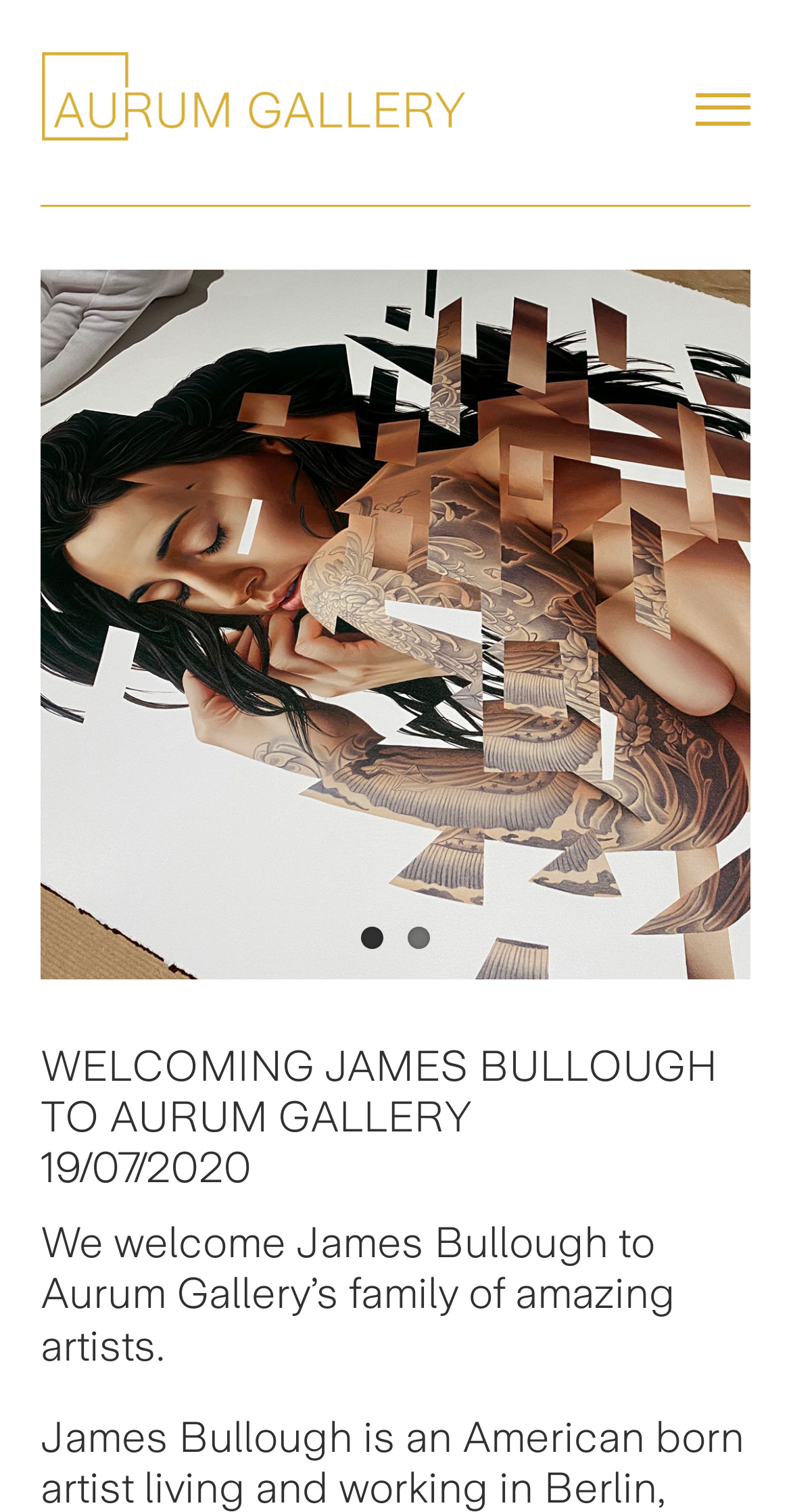Generate a detailed explanation of the webpage's features and information.

The webpage is about welcoming James Bullough to Aurum Gallery's family of amazing artists. At the top left corner, there is a logo of Aurum Gallery, which is an image linked to the gallery's homepage. 

Below the logo, there is a large background image that spans almost the entire width of the page. On top of this background image, there are two navigation links, '1' and '2', positioned side by side, roughly in the middle of the page.

Above the navigation links, there are two headings. The first heading, "WELCOMING JAMES BULLOUGH TO AURUM GALLERY", is prominently displayed across the page. The second heading, "19/07/2020", is positioned below the first heading and indicates the date of the event.

Below the headings, there is a paragraph of text that summarizes the content of the page, stating that James Bullough is an American-born artist living and working in Berlin, Germany, and that his paintings are monumentally scaled.